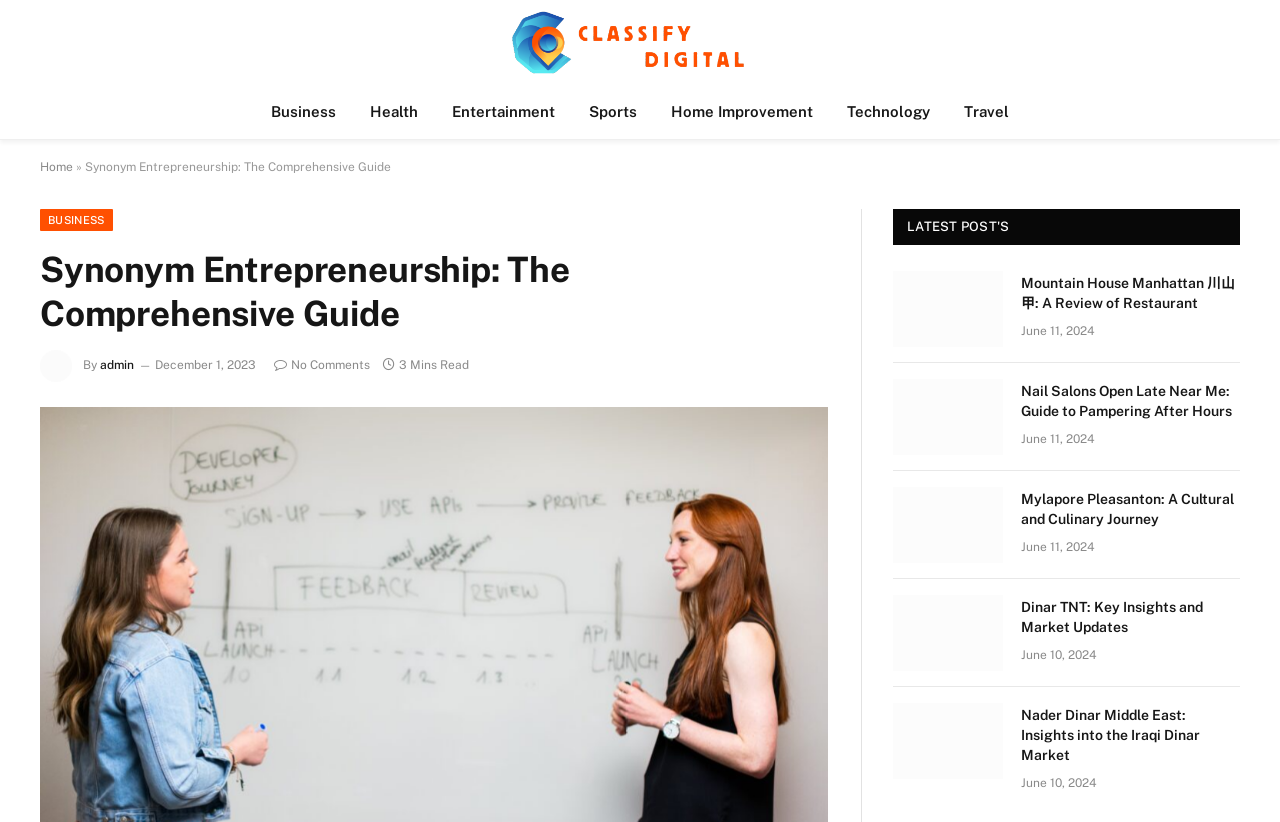Who wrote the article 'Synonym Entrepreneurship: The Comprehensive Guide'?
Please provide a detailed and thorough answer to the question.

The author of the article 'Synonym Entrepreneurship: The Comprehensive Guide' is mentioned as 'admin' in the link element with a bounding box of [0.078, 0.436, 0.105, 0.453].